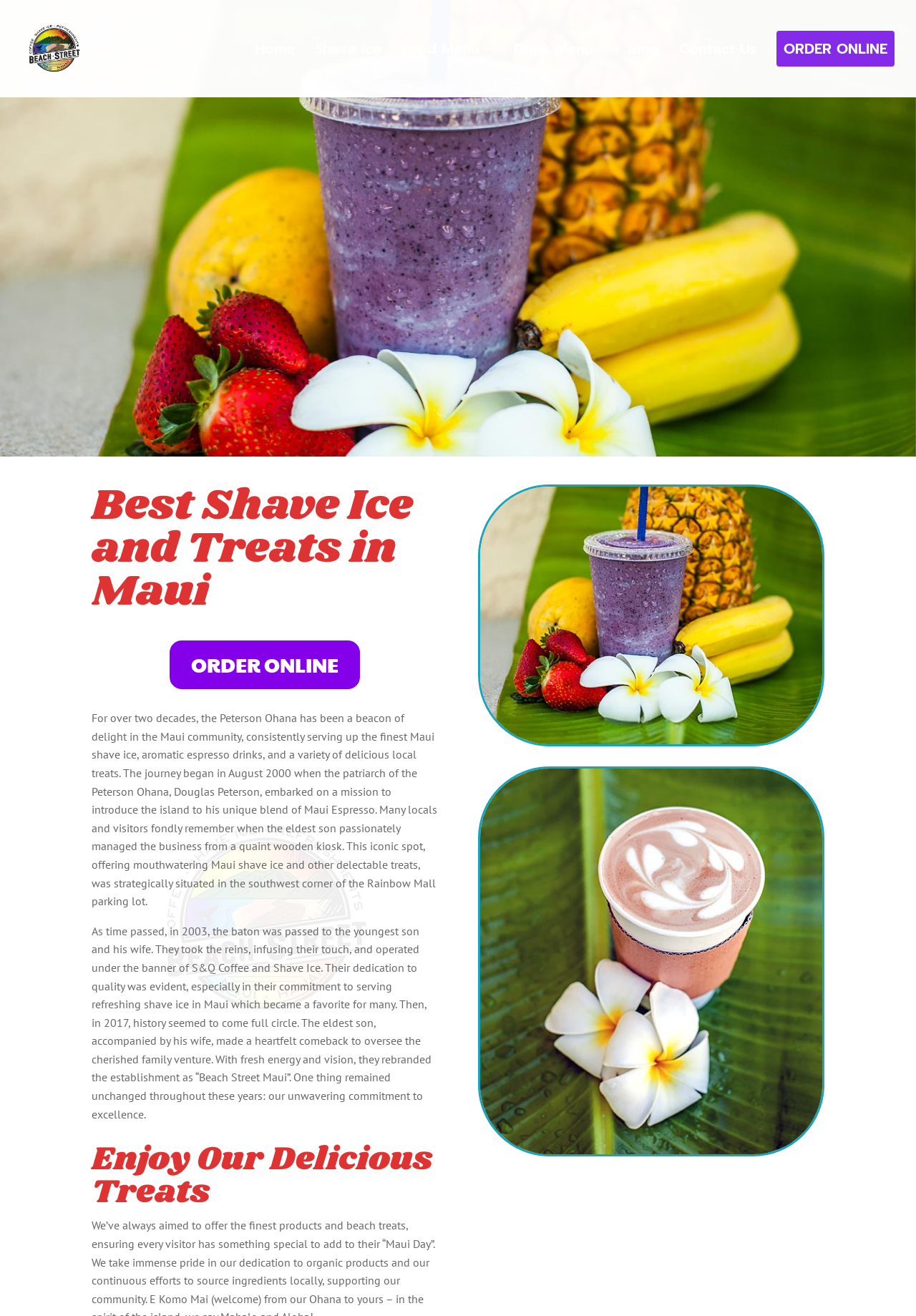Can you find the bounding box coordinates for the element that needs to be clicked to execute this instruction: "Follow us on Twitter"? The coordinates should be given as four float numbers between 0 and 1, i.e., [left, top, right, bottom].

None